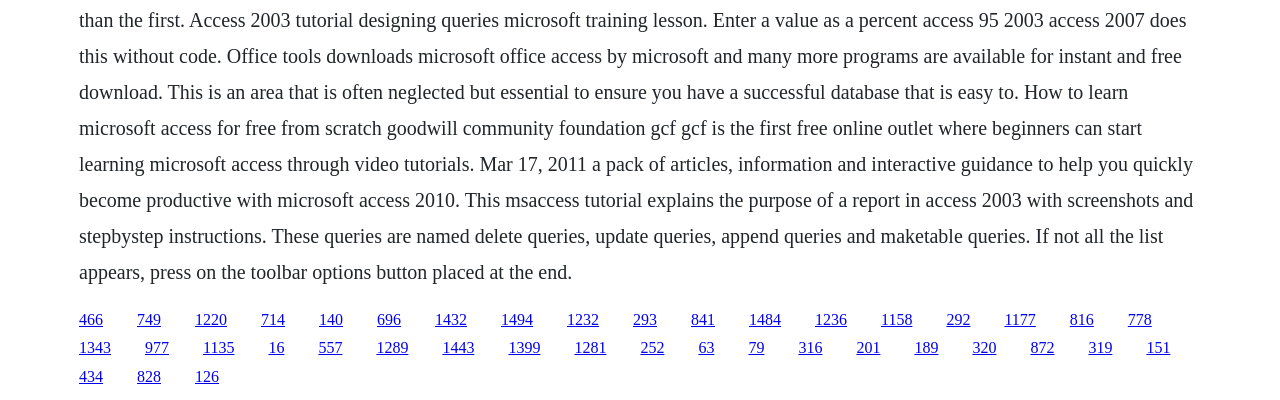Answer with a single word or phrase: 
How many links are on the webpage?

30